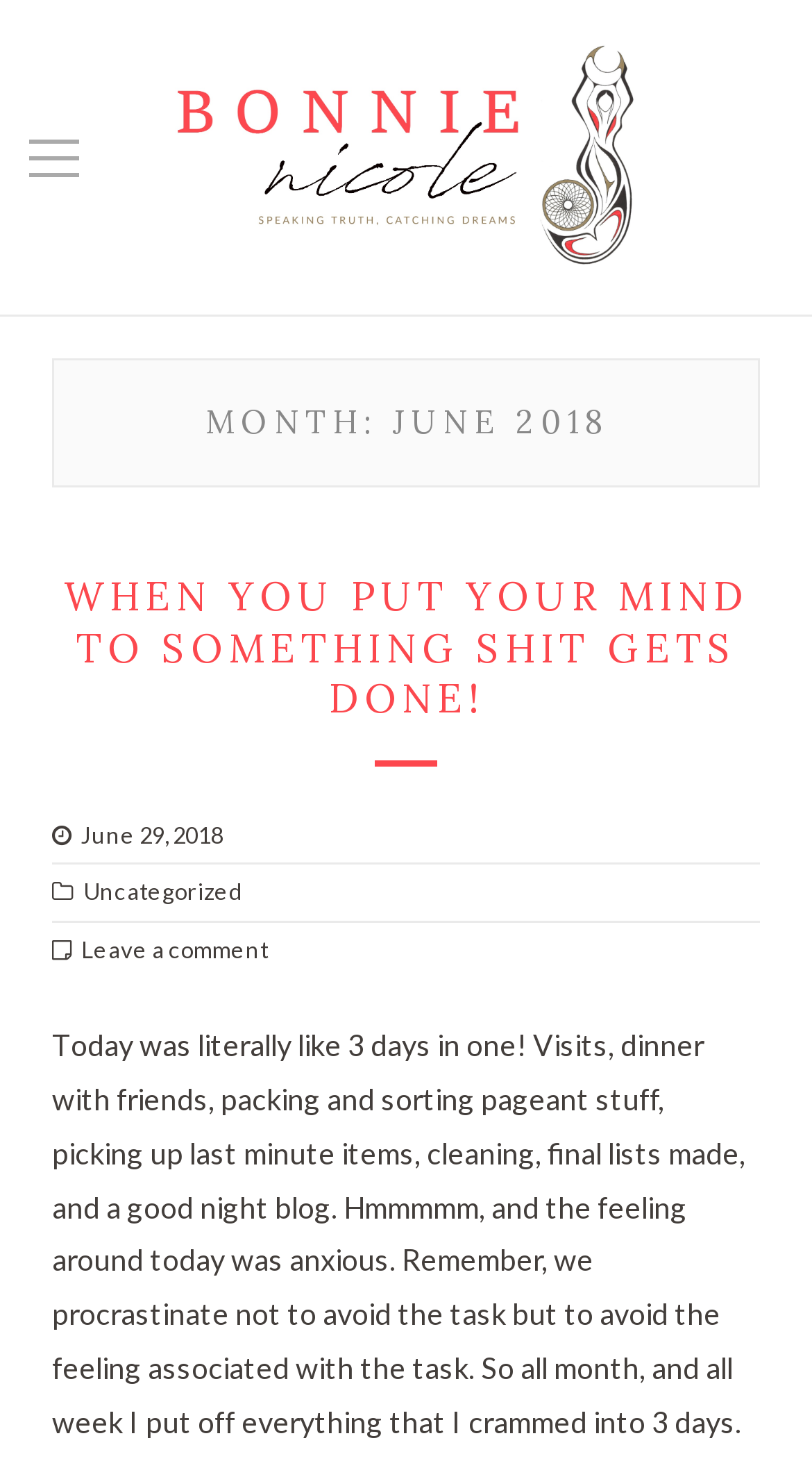Your task is to extract the text of the main heading from the webpage.

MONTH: JUNE 2018